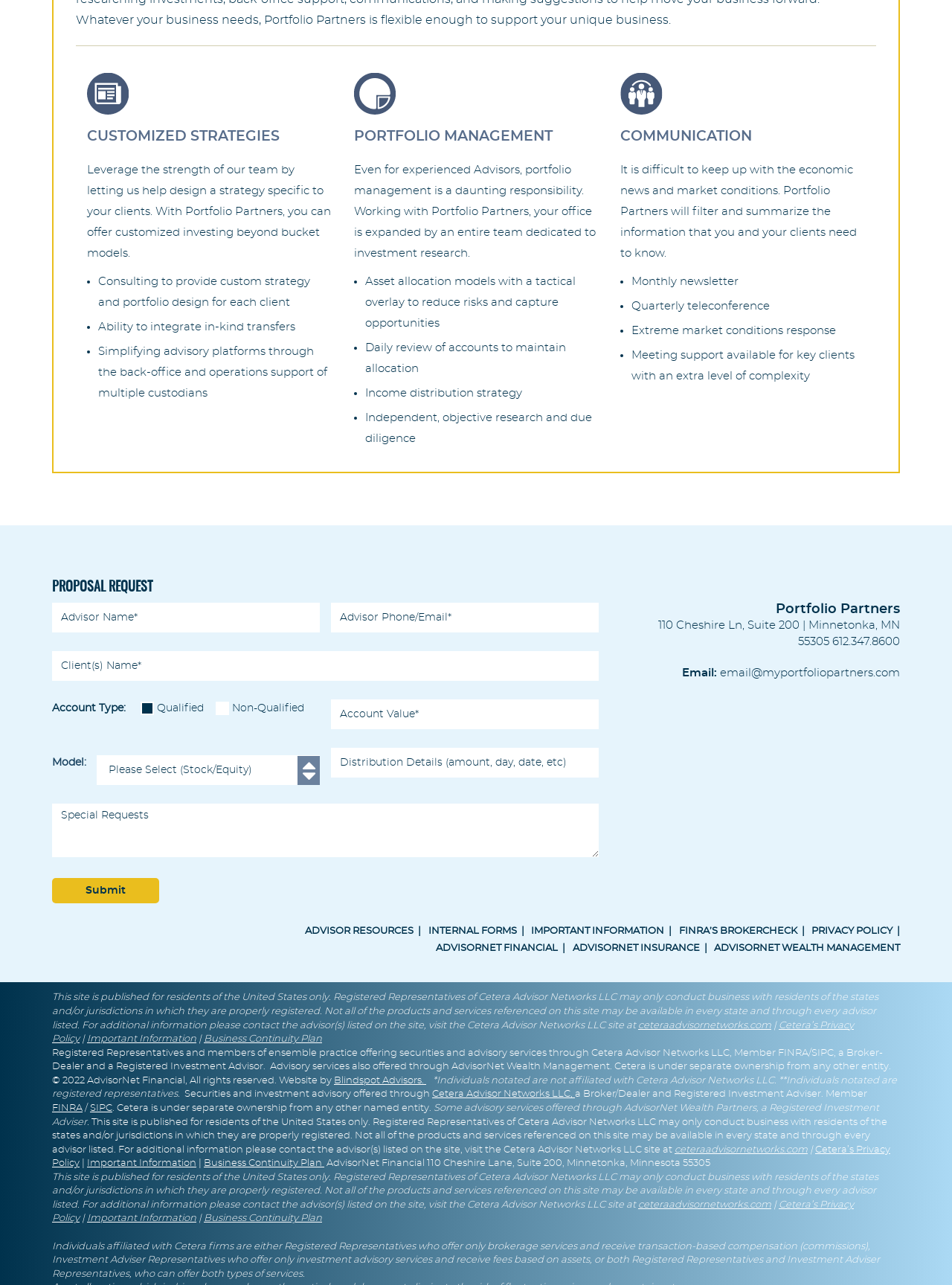Find the bounding box of the web element that fits this description: "Cetera’s Privacy Policy".

[0.055, 0.794, 0.897, 0.812]